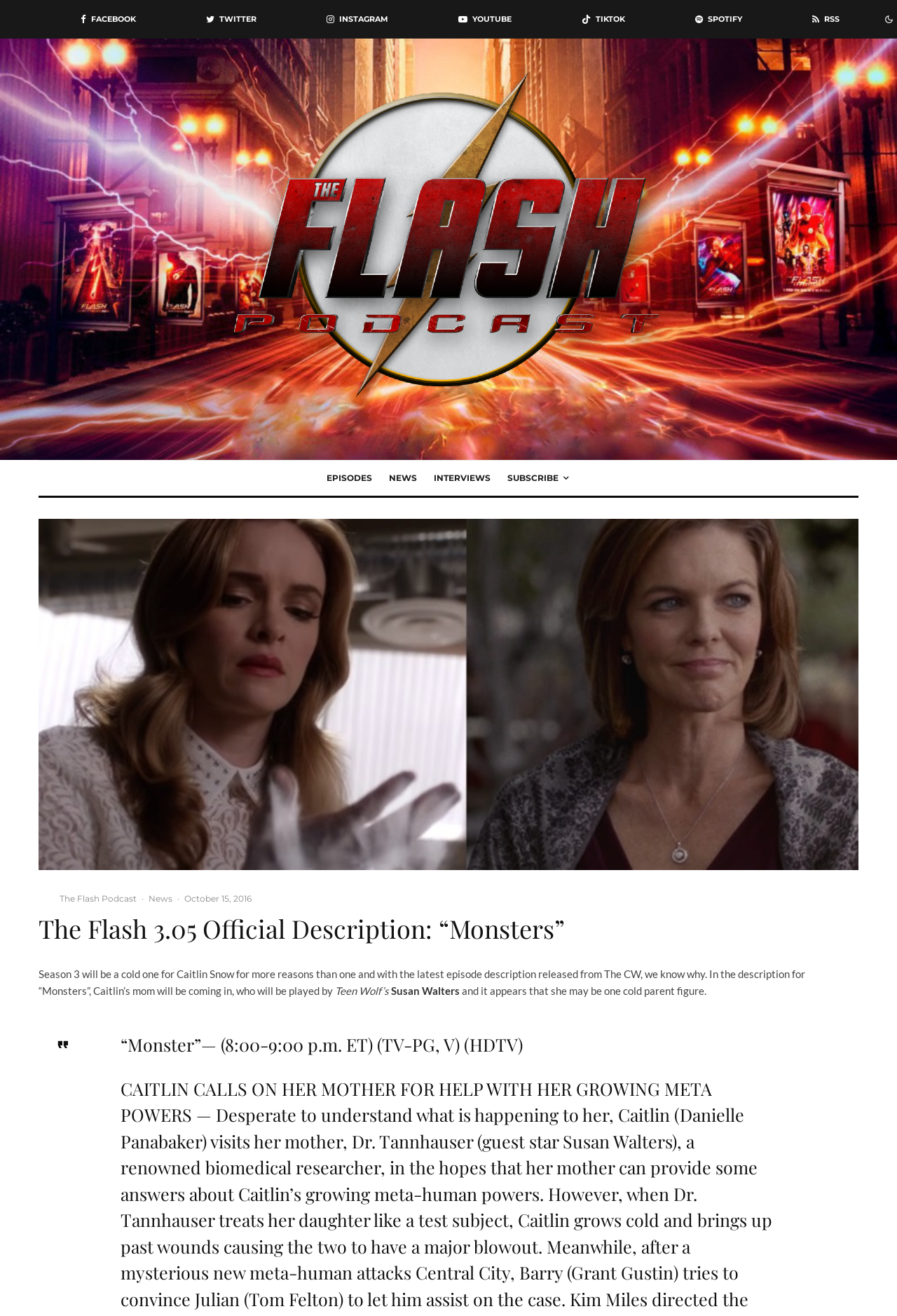Please answer the following question using a single word or phrase: 
What is the social media platform with the icon 'FACEBOOK'?

Facebook